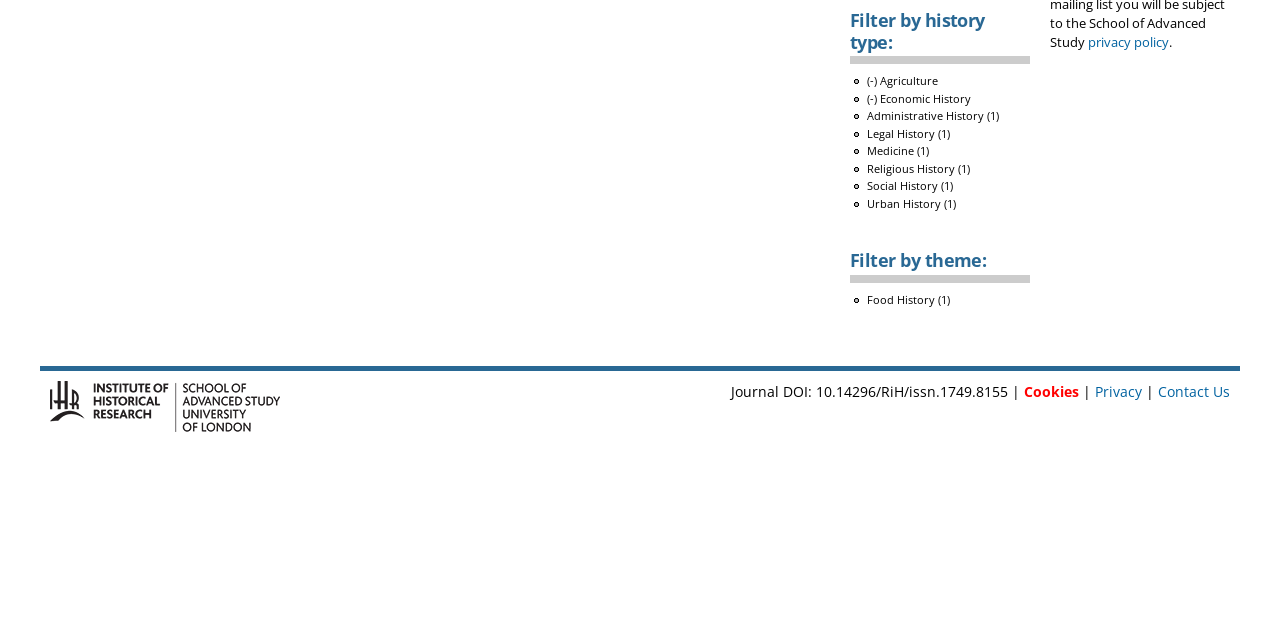Please find the bounding box coordinates (top-left x, top-left y, bottom-right x, bottom-right y) in the screenshot for the UI element described as follows: privacy policy

[0.85, 0.054, 0.913, 0.08]